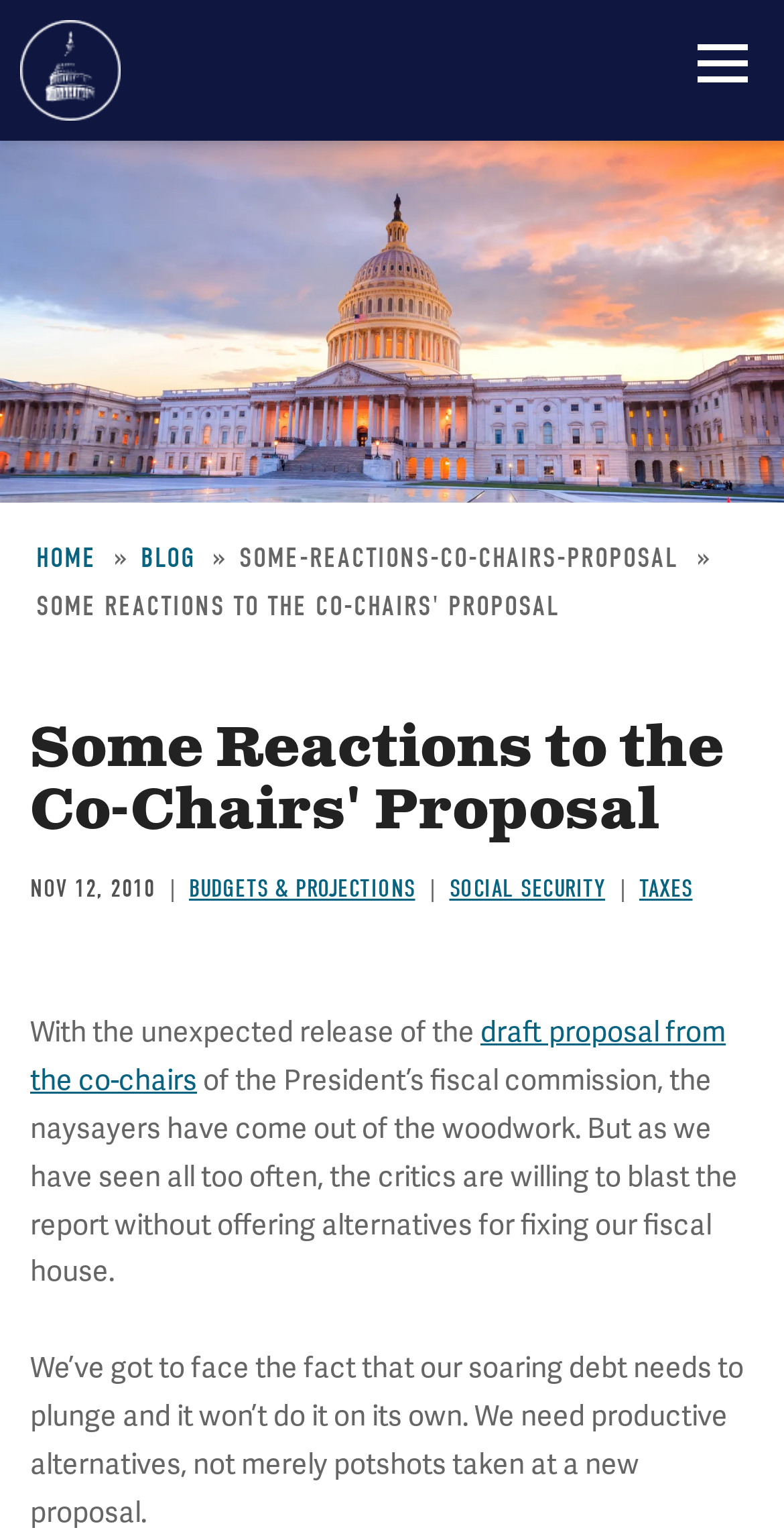What is the topic of the article?
Provide a detailed and well-explained answer to the question.

The topic of the article can be inferred from the text content of the static text elements. The article mentions the 'draft proposal from the co-chairs of the President's fiscal commission', indicating that the topic is related to the President's fiscal commission.